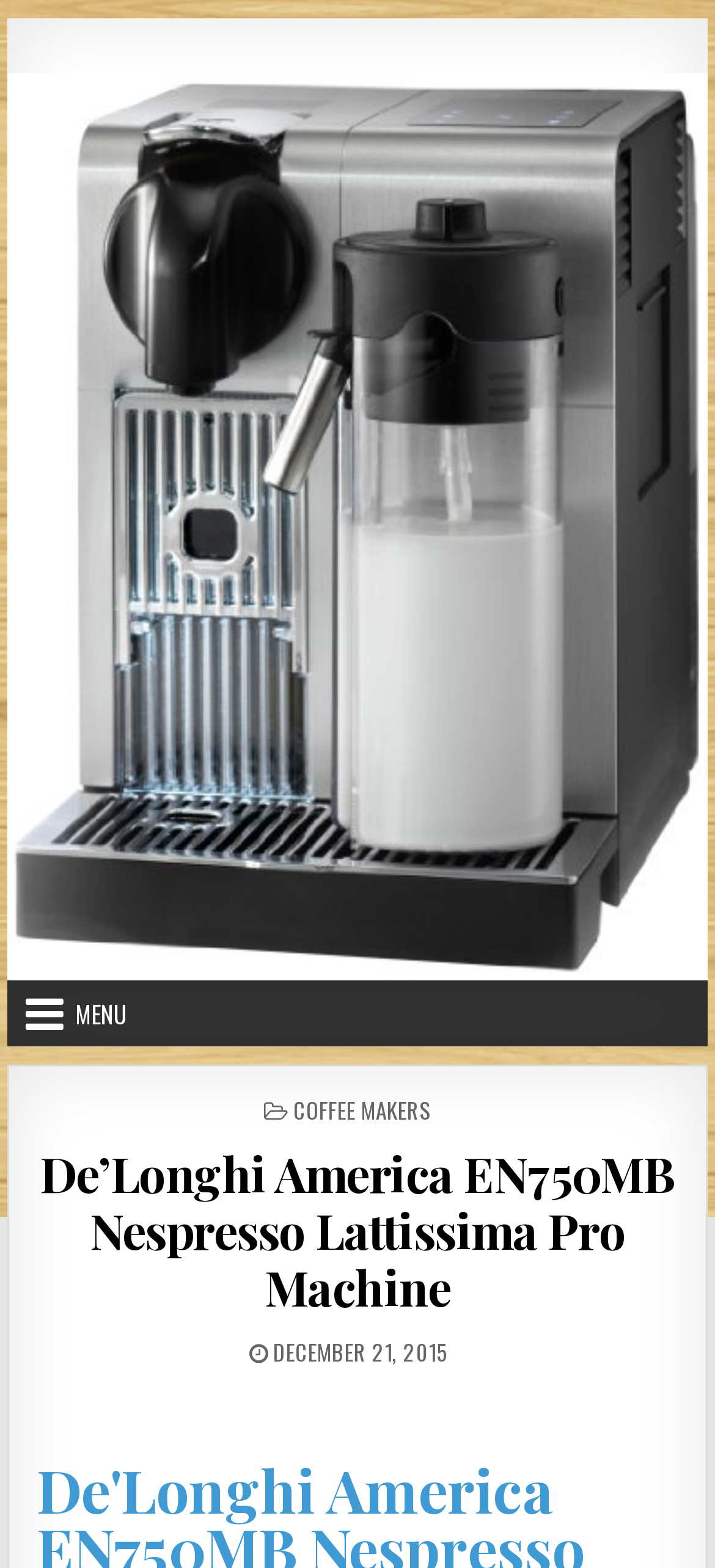Please answer the following question as detailed as possible based on the image: 
What is the text above the 'Hot Coffee Pods' link?

I found the text above the 'Hot Coffee Pods' link by looking at the static text element with the text 'Coffee Pods delivered to your door' which is a sibling of the link element with the text 'Hot Coffee Pods'.